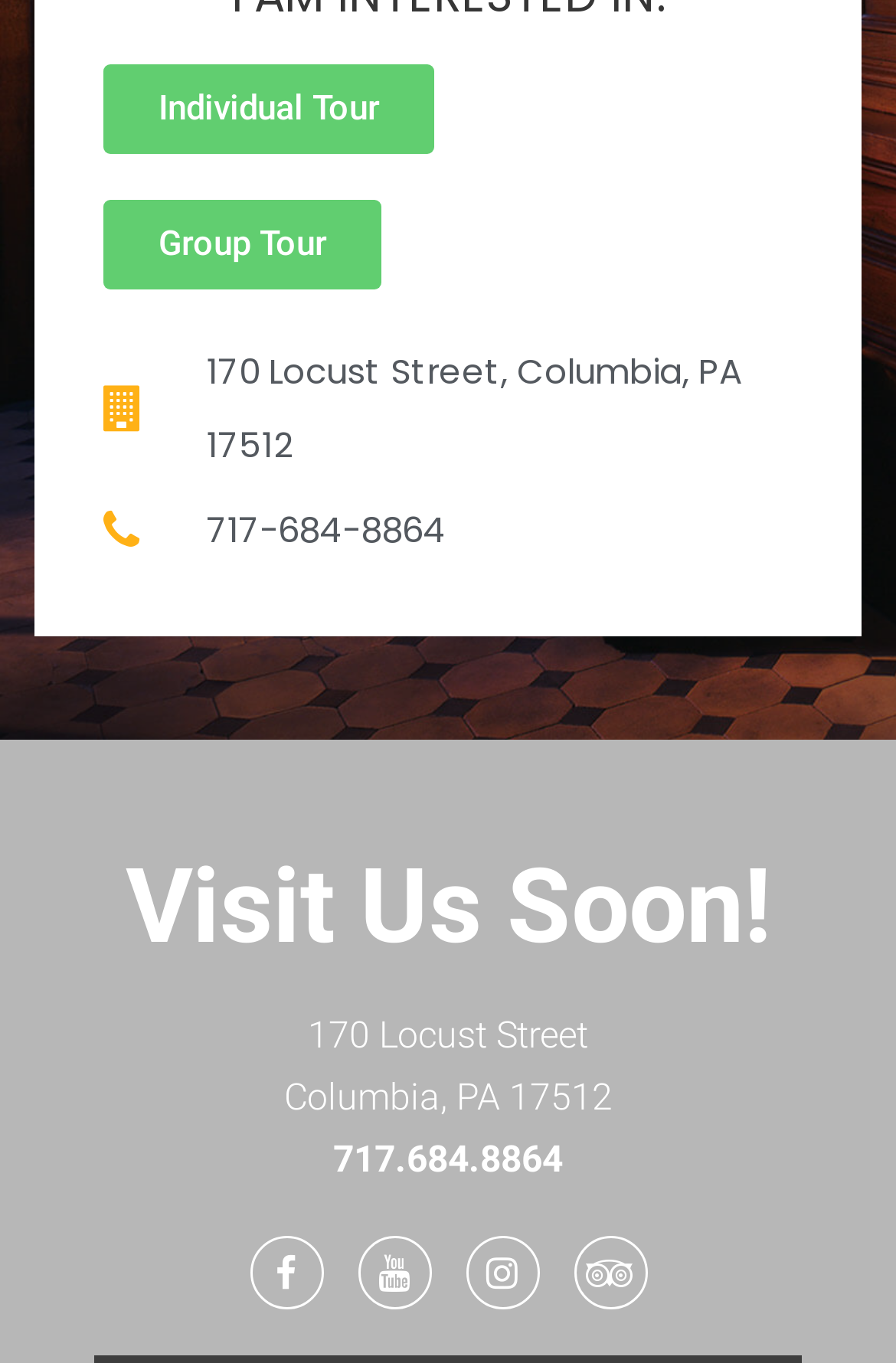Please determine the bounding box coordinates for the UI element described as: "Instagram".

[0.519, 0.907, 0.601, 0.961]